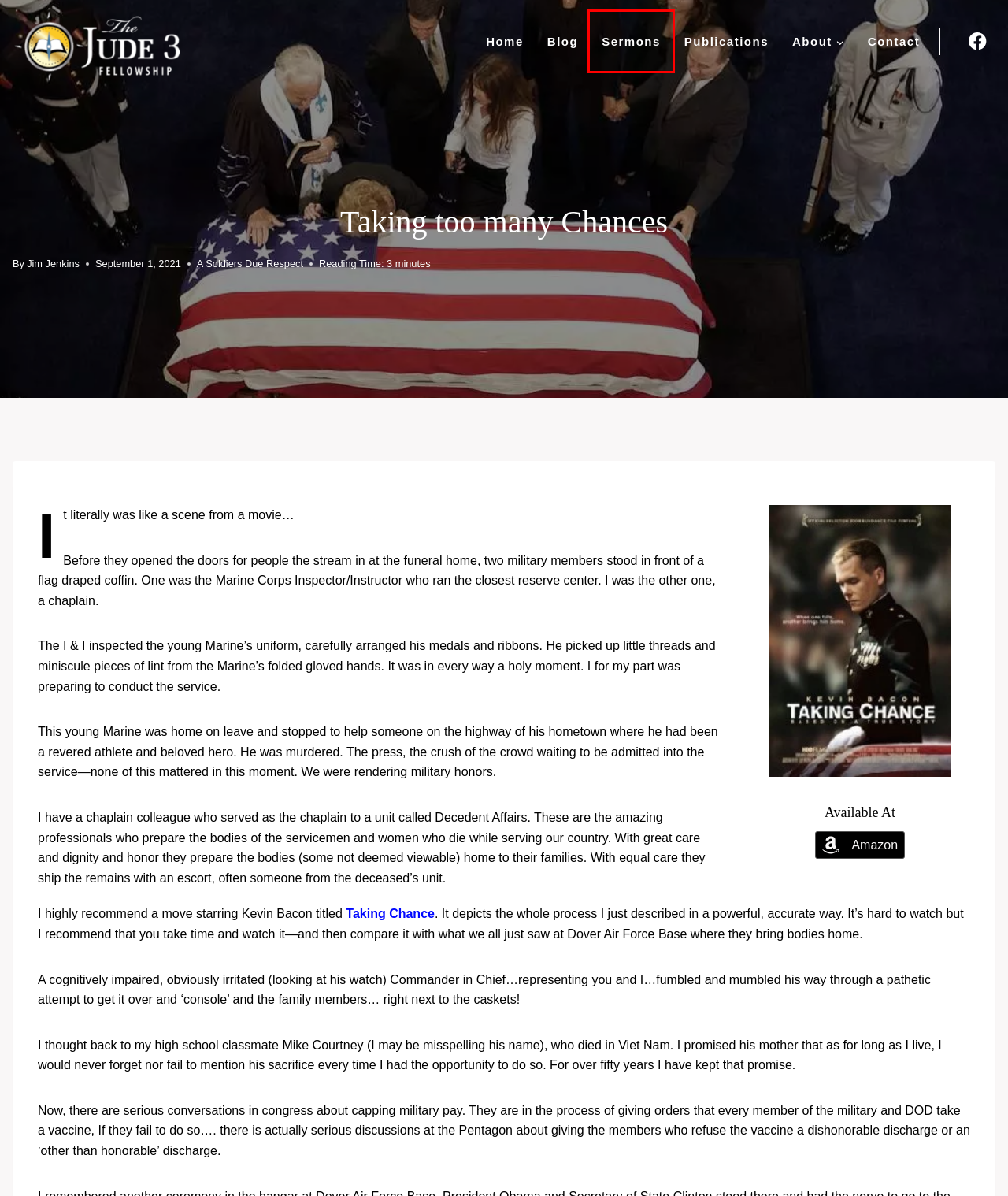Given a screenshot of a webpage with a red bounding box around an element, choose the most appropriate webpage description for the new page displayed after clicking the element within the bounding box. Here are the candidates:
A. Contact - Jude3fellowship.com
B. Amazon.com
C. Home - Jude3fellowship.com
D. Privacy Policy - Jude3fellowship.com
E. Sermons - Jude3fellowship.com
F. A Soldiers Due Respect - Jude3fellowship.com
G. How Then Shall We Live? - Jude3fellowship.com
H. Contend For The Faith - Jude3fellowship.com

E